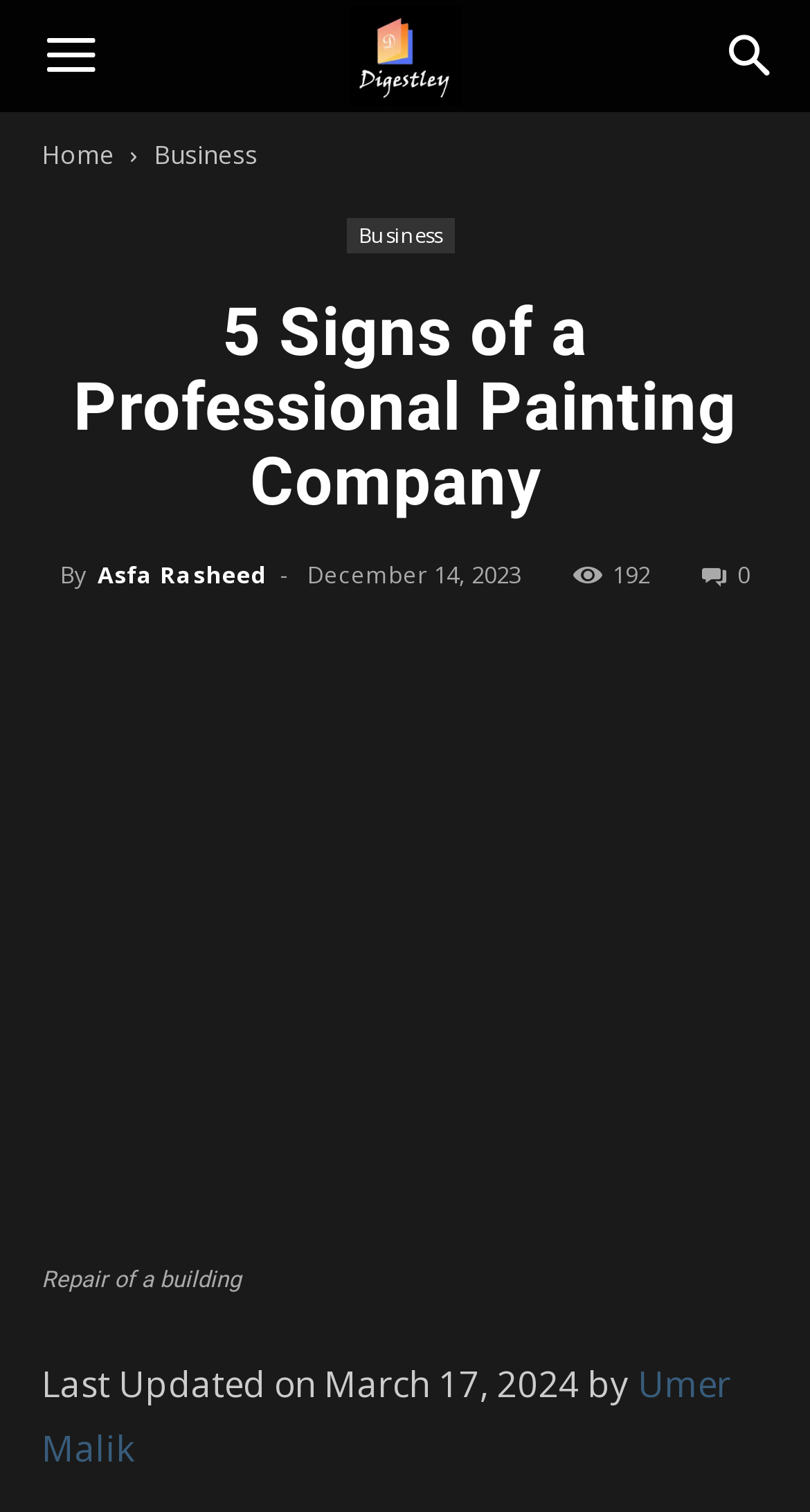Summarize the webpage in an elaborate manner.

This webpage is about "5 Signs of a Professional Painting Company" and appears to be an article or blog post. At the top left, there is a menu button labeled "Menu". On the top right, there is a search link. Below the search link, there are navigation links to "Home" and "Business".

The main content of the webpage is divided into sections. The first section has a heading "5 Signs of a Professional Painting Company" and is followed by the author's name, "Asfa Rasheed", and the date "December 14, 2023". There are also some social media links and a count of 192 views.

Below this section, there is a large image of a painting company with a caption "Repair of a building". The image takes up most of the width of the page.

The article itself is not explicitly described in the accessibility tree, but the meta description suggests that it may discuss the importance of a painting contractor providing references, a detailed estimate, and a written guarantee.

At the bottom of the page, there is a section with the text "Last Updated on March 17, 2024 by Umer Malik", indicating when the article was last updated and by whom.